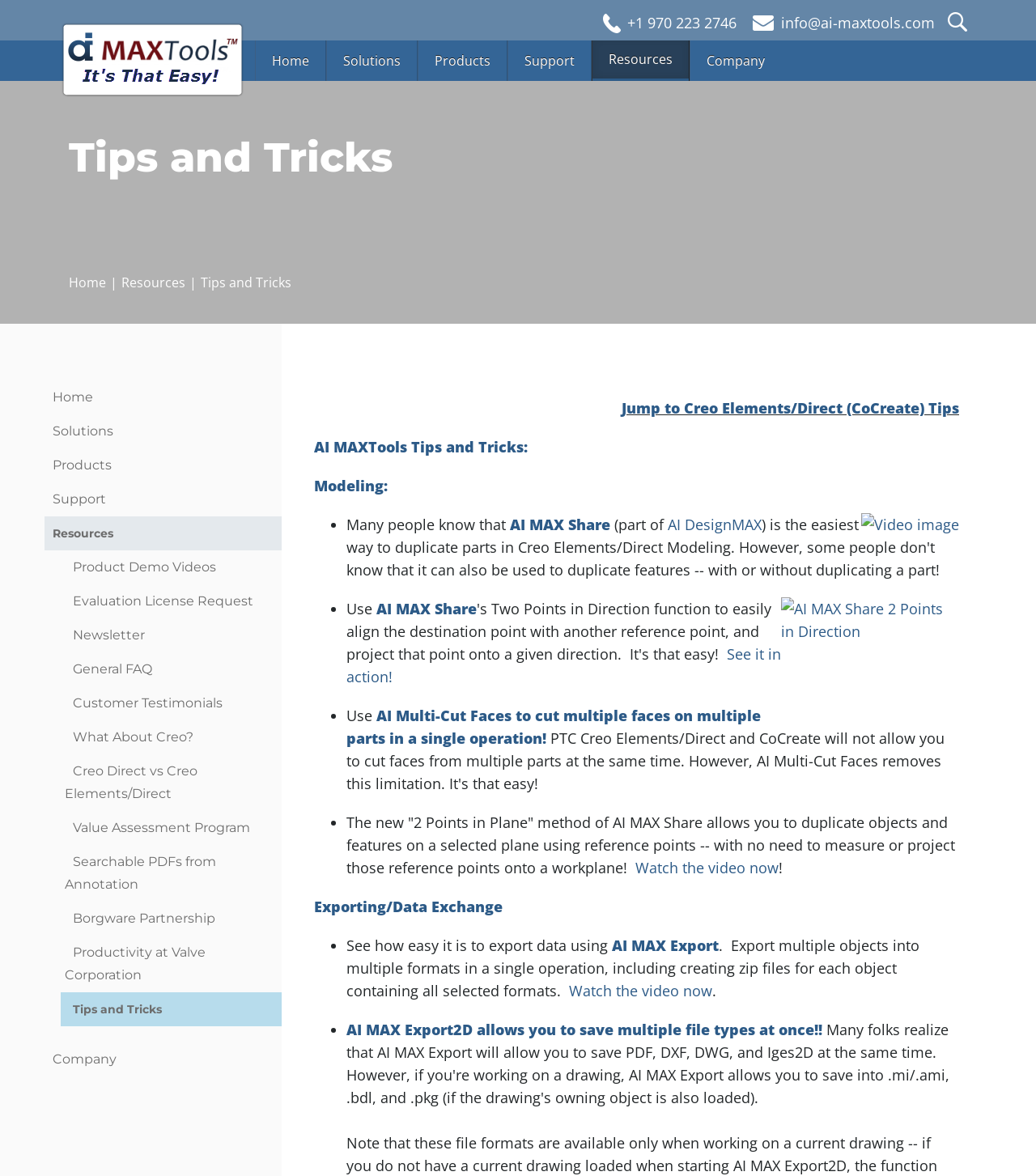What is the purpose of AI MAX Export?
Give a thorough and detailed response to the question.

I read the description of AI MAX Export, which is a static text element with the content 'See how easy it is to export data using AI MAX Export...'. It seems that AI MAX Export is used to export data.